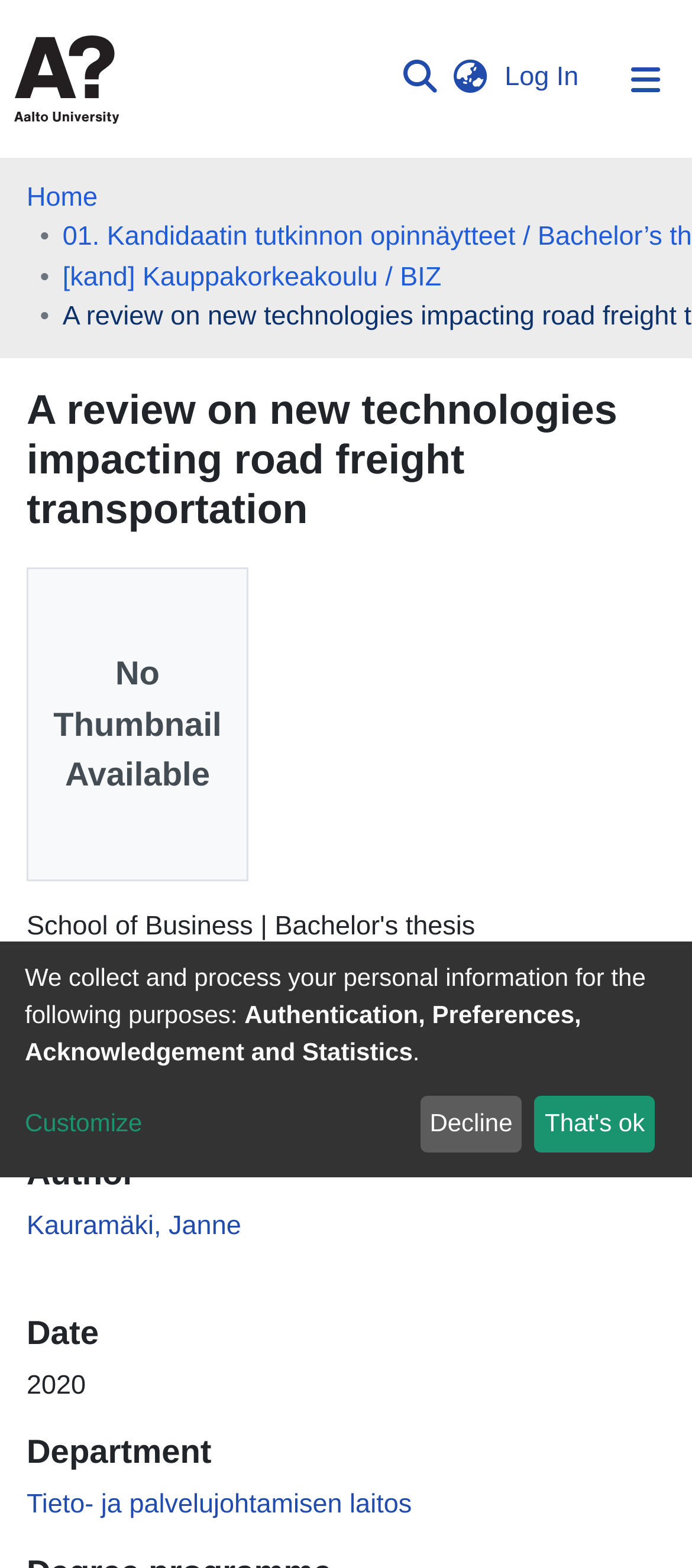What is the author of the thesis?
Utilize the information in the image to give a detailed answer to the question.

The author of the thesis can be found in the section with the heading 'Author', where there is a link with the text 'Kauramäki, Janne'.